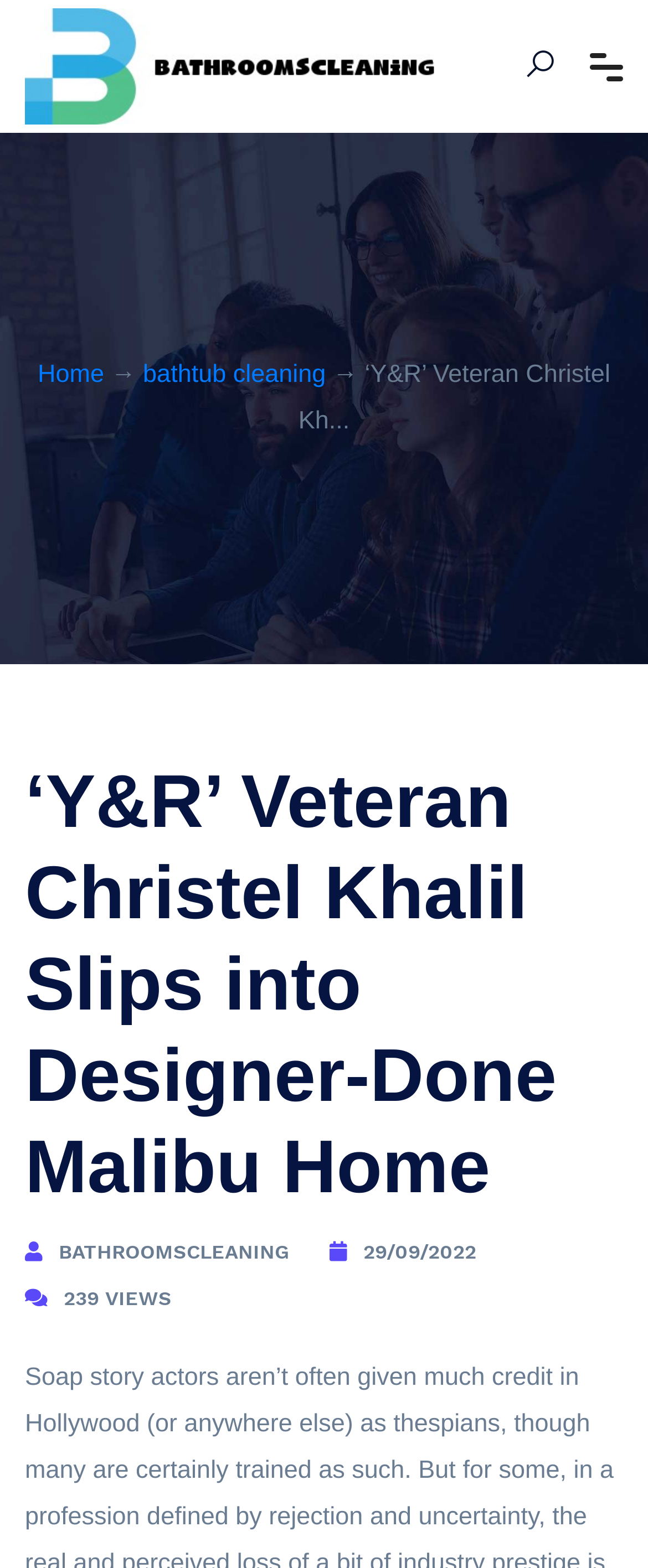For the given element description bathtub cleaning, determine the bounding box coordinates of the UI element. The coordinates should follow the format (top-left x, top-left y, bottom-right x, bottom-right y) and be within the range of 0 to 1.

[0.221, 0.23, 0.503, 0.248]